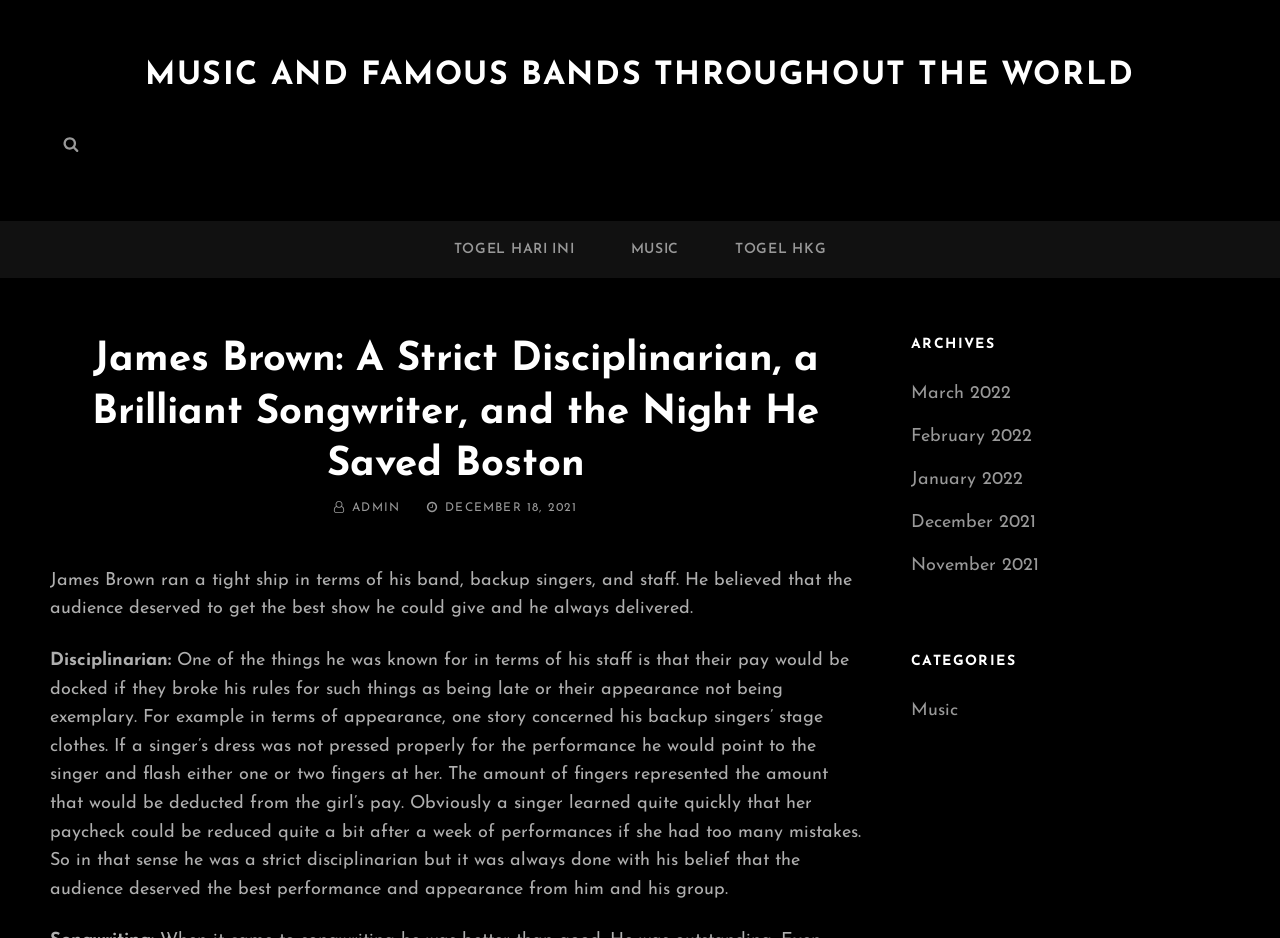Generate a detailed explanation of the webpage's features and information.

The webpage is about James Brown, a famous musician, and his strict discipline as a bandleader. At the top of the page, there is a navigation menu with links to "MUSIC AND FAMOUS BANDS THROUGHOUT THE WORLD", "TOGEL HARI INI", "MUSIC", and "TOGEL HKG". Below the navigation menu, there is a search bar with a "Search" button.

The main content of the page is an article about James Brown, with a heading that reads "James Brown: A Strict Disciplinarian, a Brilliant Songwriter, and the Night He Saved Boston". The article is written by "ADMIN" and was posted on December 18, 2021. The article describes James Brown's strict discipline in terms of his band, backup singers, and staff, including how he would dock their pay if they broke his rules.

To the right of the article, there is a sidebar with two sections: "ARCHIVES" and "CATEGORIES". The "ARCHIVES" section lists links to monthly archives, including March 2022, February 2022, and so on. The "CATEGORIES" section lists a single link to "Music".

There are no images on the page. The overall layout is organized, with clear headings and concise text.